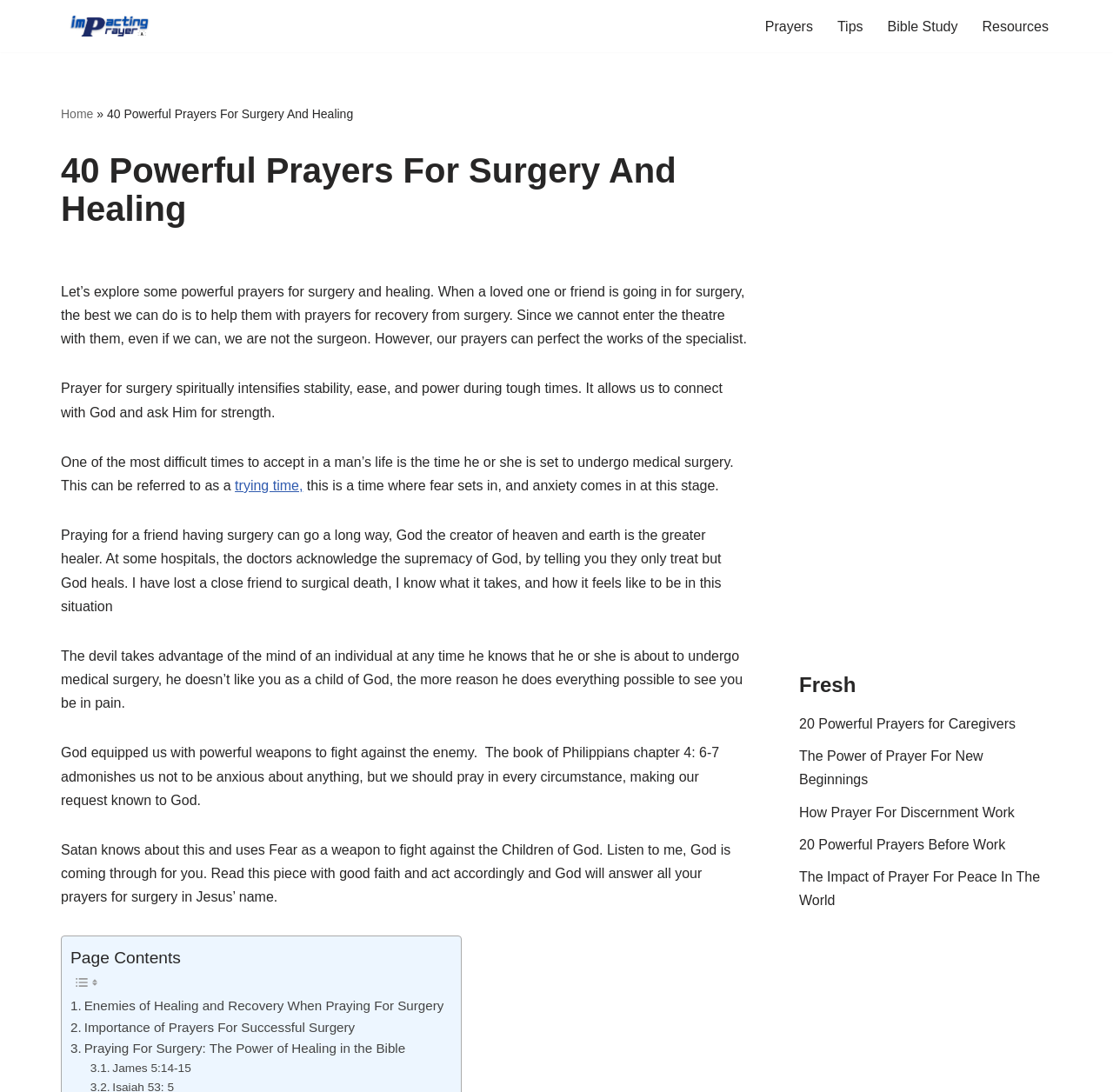Provide a brief response to the question below using a single word or phrase: 
What is the role of God in healing according to the webpage?

Greater healer